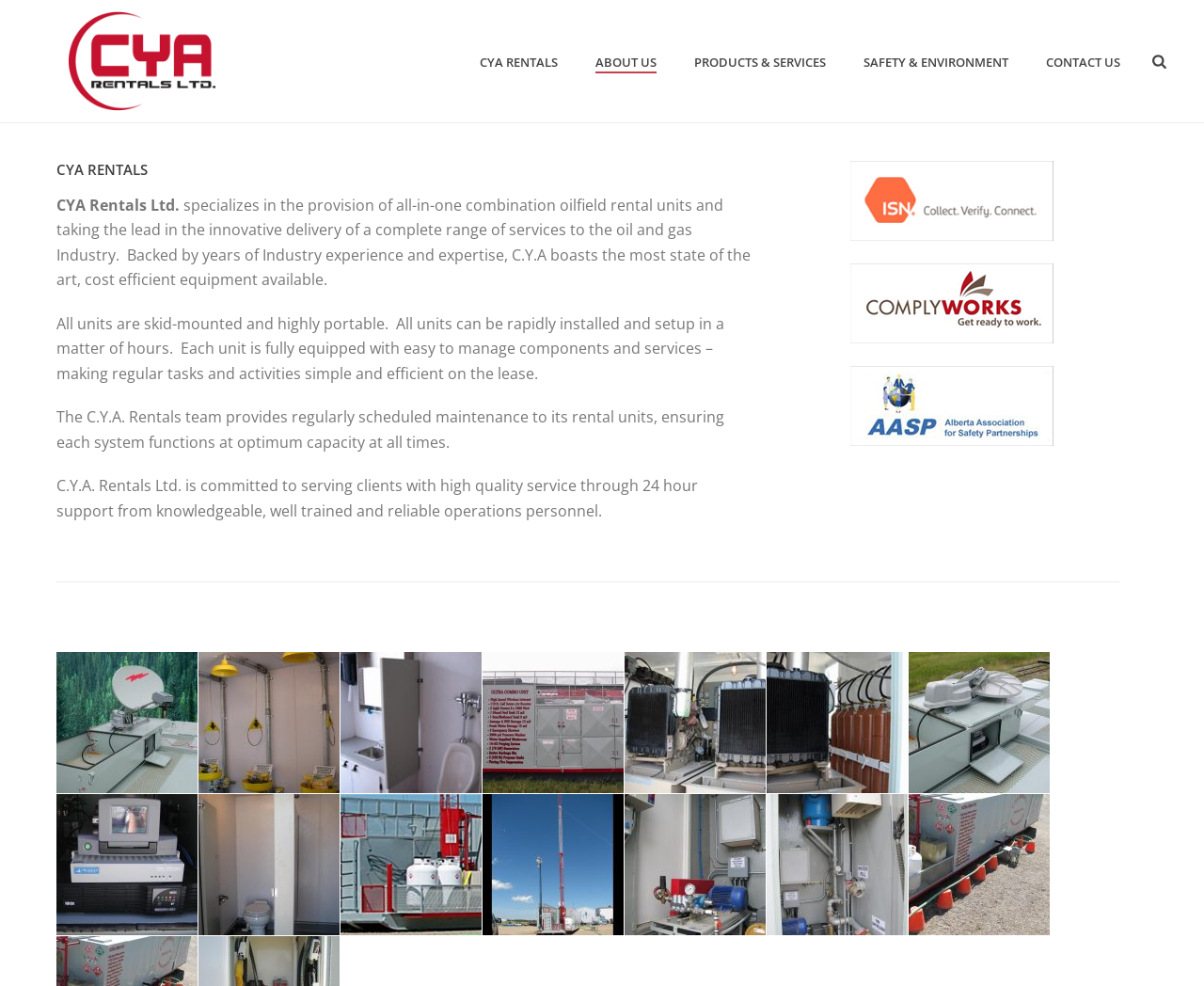What is the name of the company?
Using the image as a reference, give a one-word or short phrase answer.

CYA Rentals Ltd.